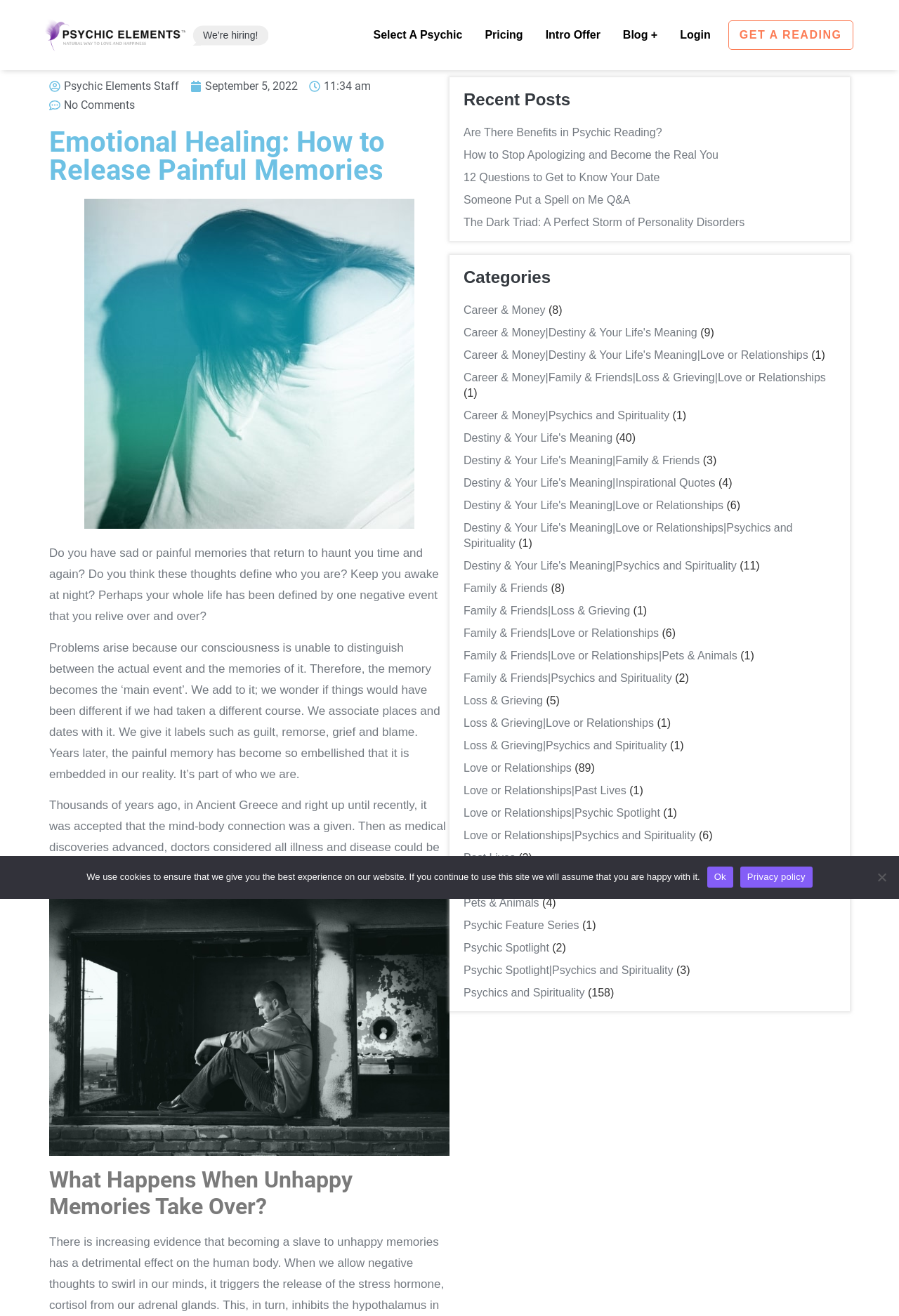Identify the bounding box coordinates necessary to click and complete the given instruction: "Login to your account".

[0.749, 0.018, 0.798, 0.035]